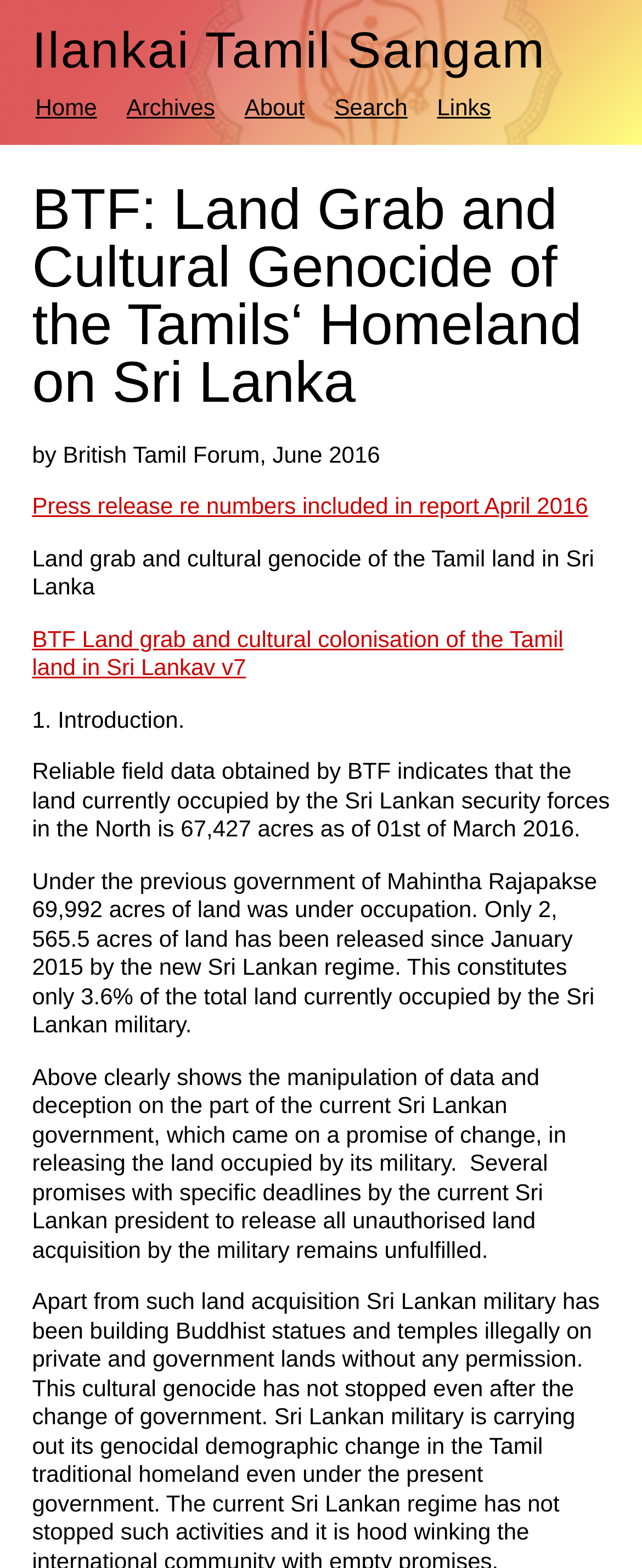Please provide the bounding box coordinate of the region that matches the element description: Ilankai Tamil Sangam. Coordinates should be in the format (top-left x, top-left y, bottom-right x, bottom-right y) and all values should be between 0 and 1.

[0.05, 0.014, 0.85, 0.05]